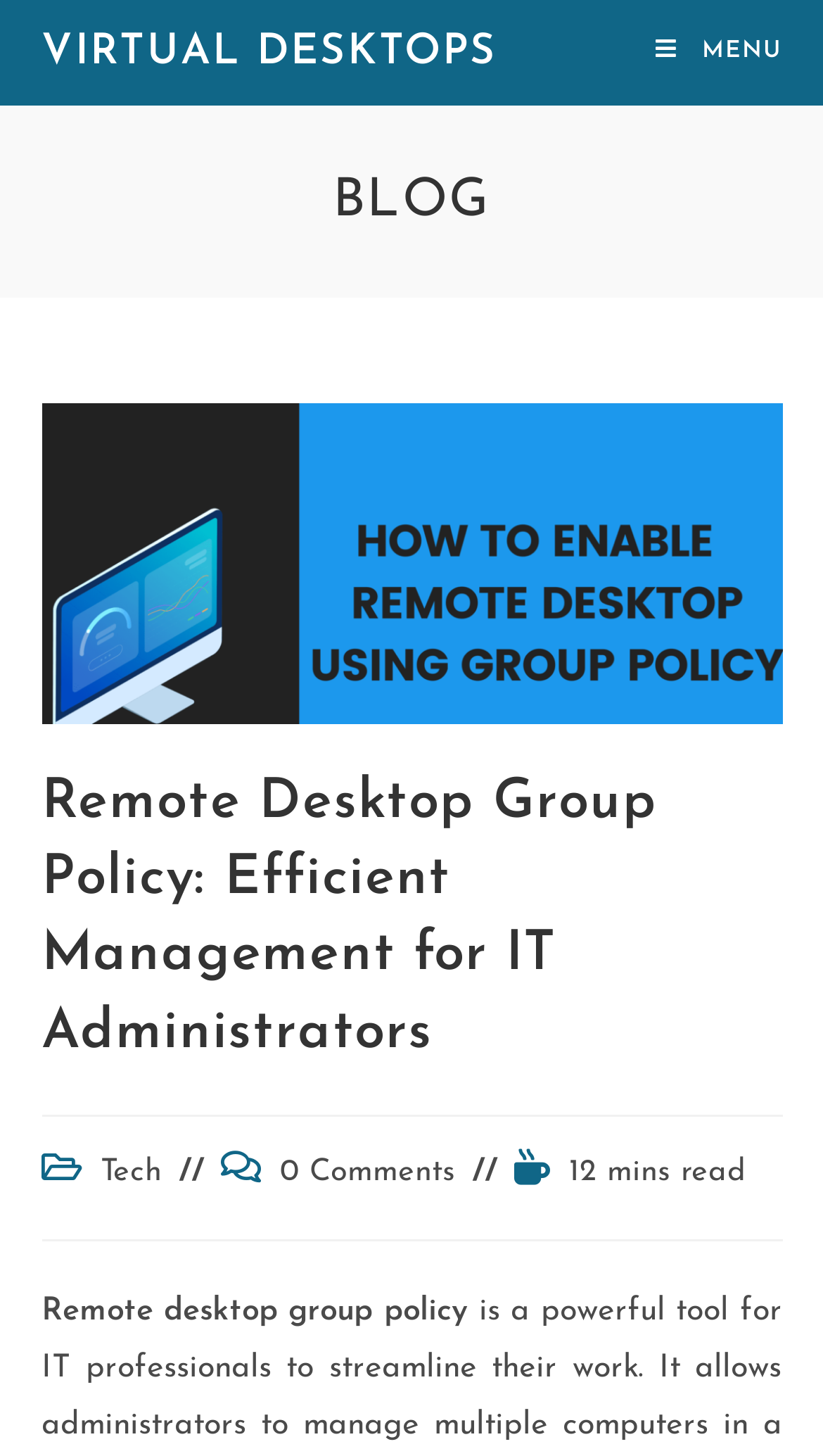Given the webpage screenshot, identify the bounding box of the UI element that matches this description: "Tech".

[0.122, 0.795, 0.196, 0.816]